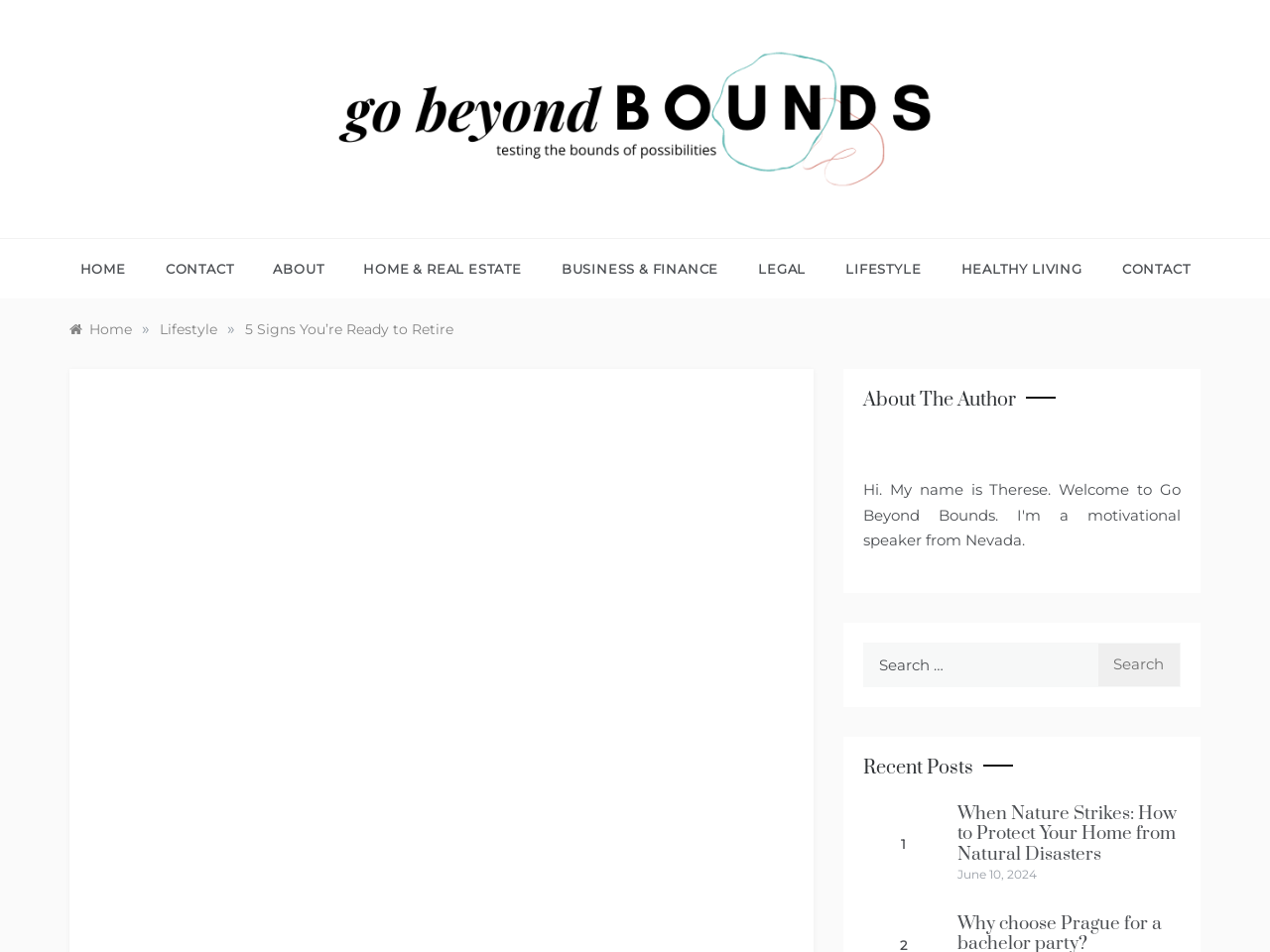Is there a search function on the webpage? Please answer the question using a single word or phrase based on the image.

Yes